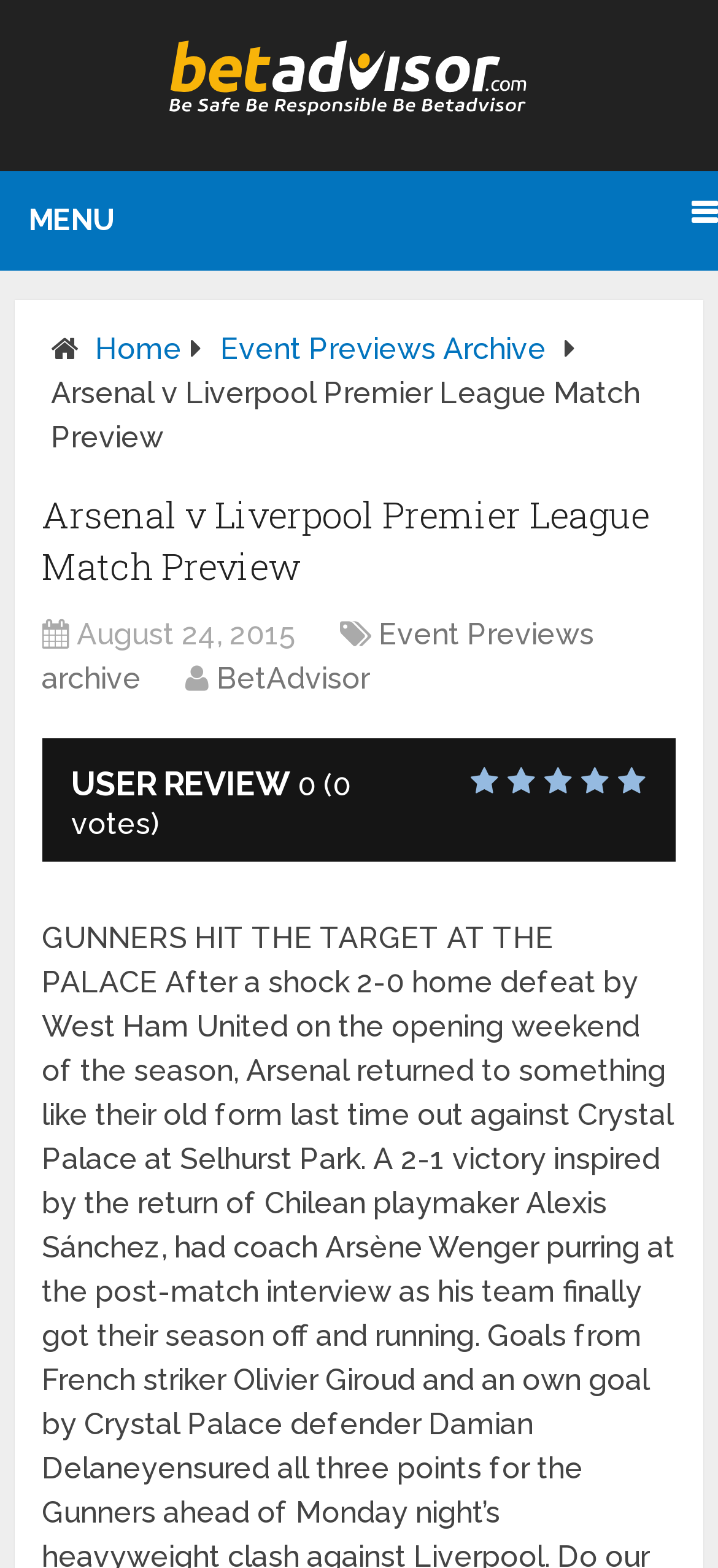What is the rating scale used on this webpage?
Answer the question with as much detail as possible.

The webpage has a rating system with options 1/5, 2/5, 3/5, 4/5, and 5/5, indicating a rating scale of 1 to 5.